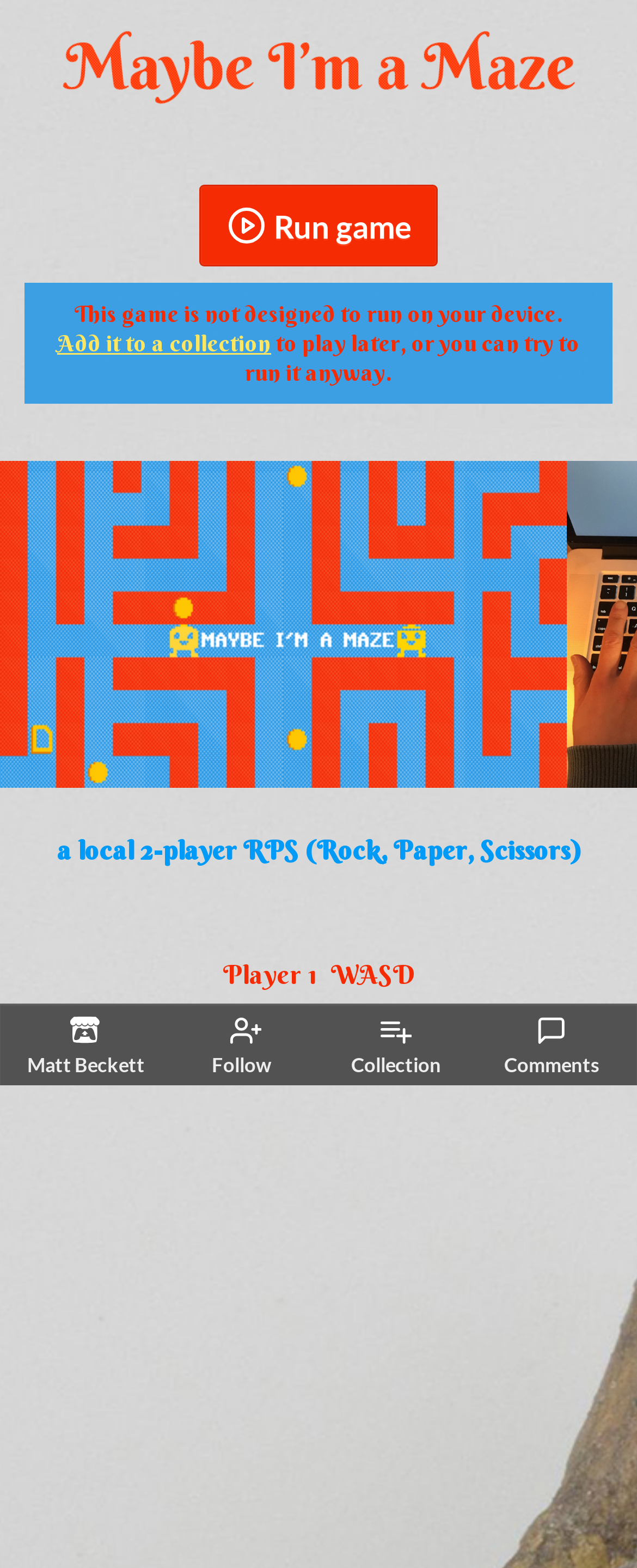Determine the bounding box for the UI element described here: "Run game".

[0.313, 0.118, 0.687, 0.17]